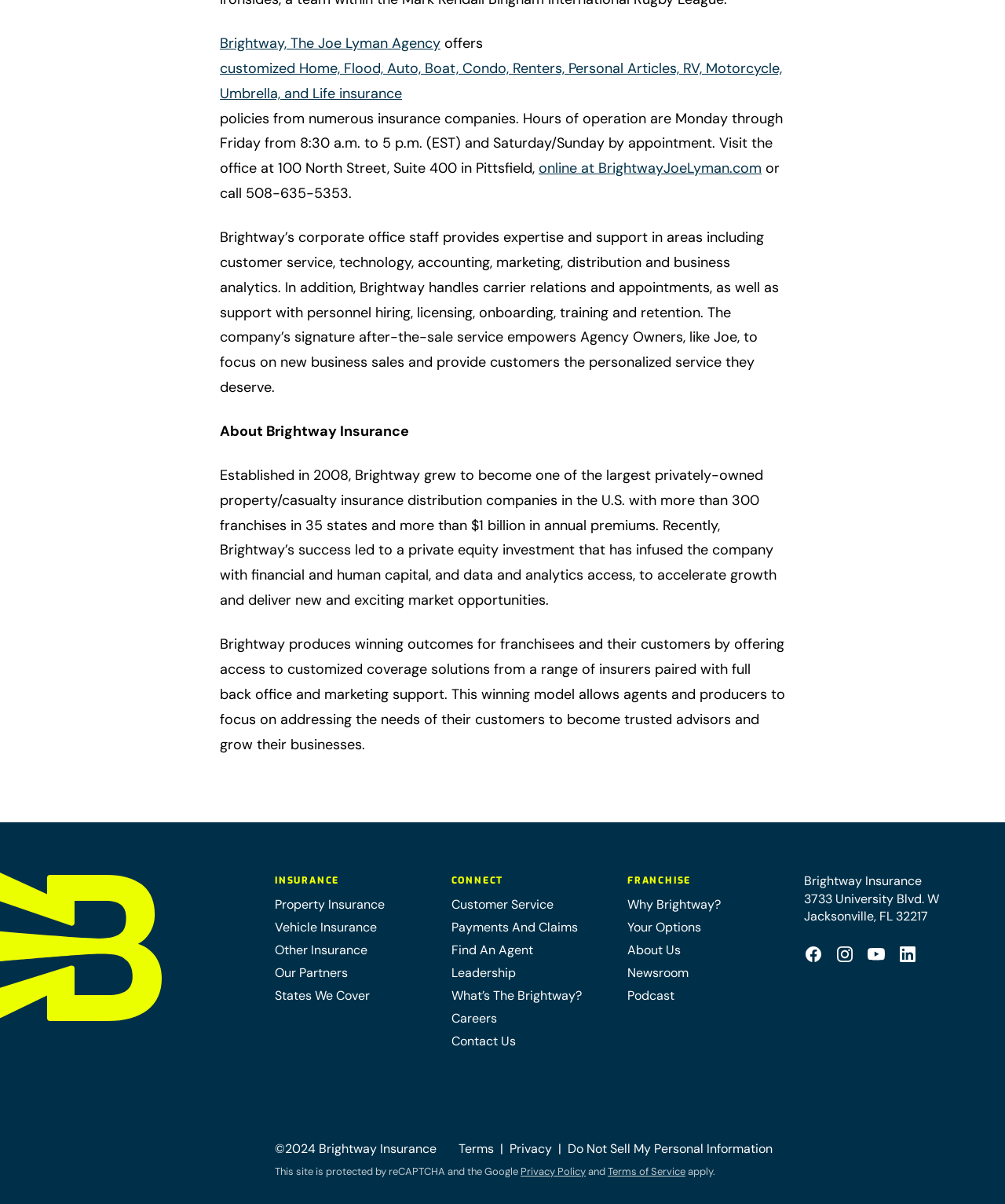Please find the bounding box coordinates of the section that needs to be clicked to achieve this instruction: "contact Brightway Insurance".

[0.449, 0.858, 0.513, 0.873]